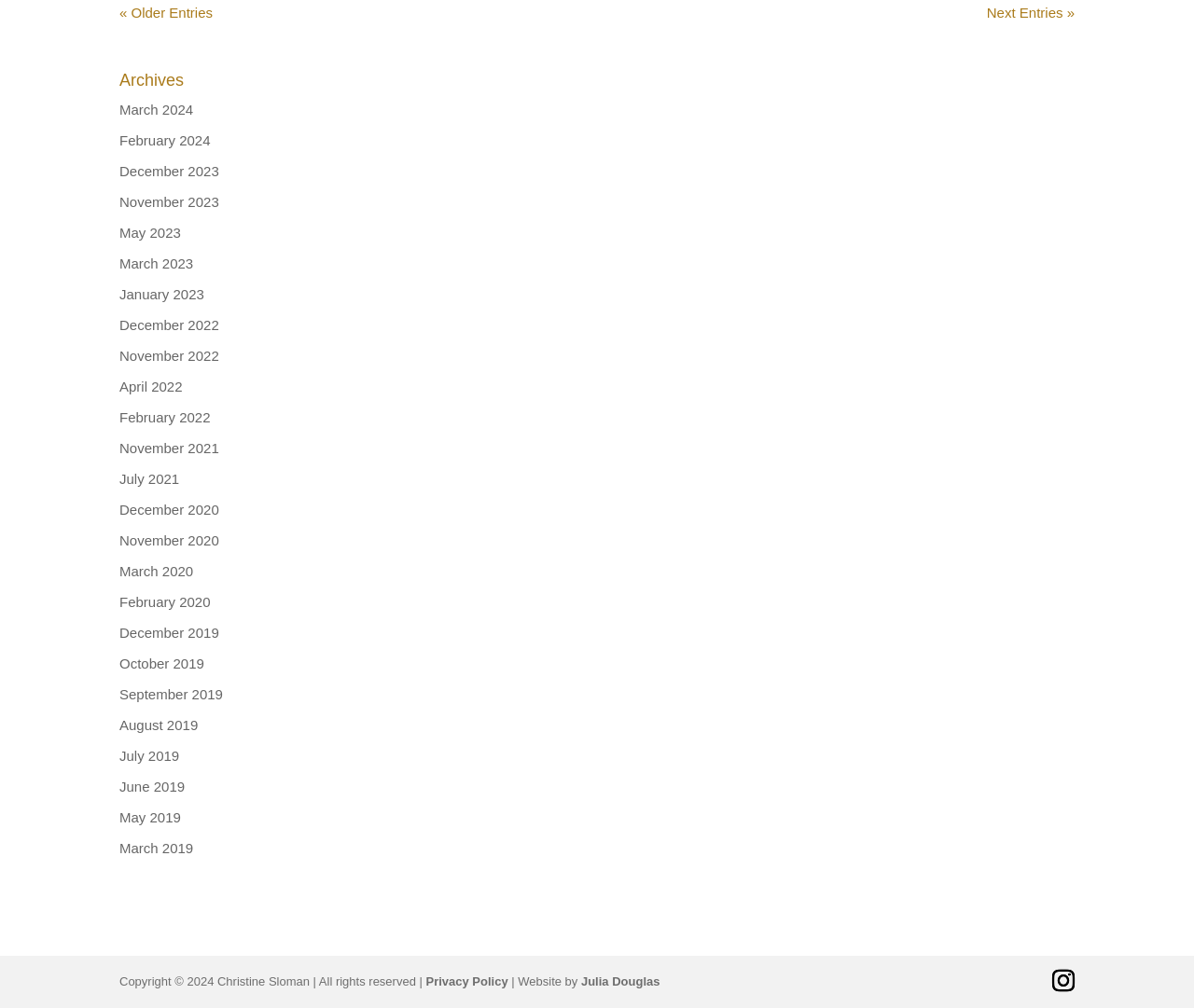Please find the bounding box coordinates for the clickable element needed to perform this instruction: "Visit Julia Douglas' website".

[0.487, 0.967, 0.553, 0.981]